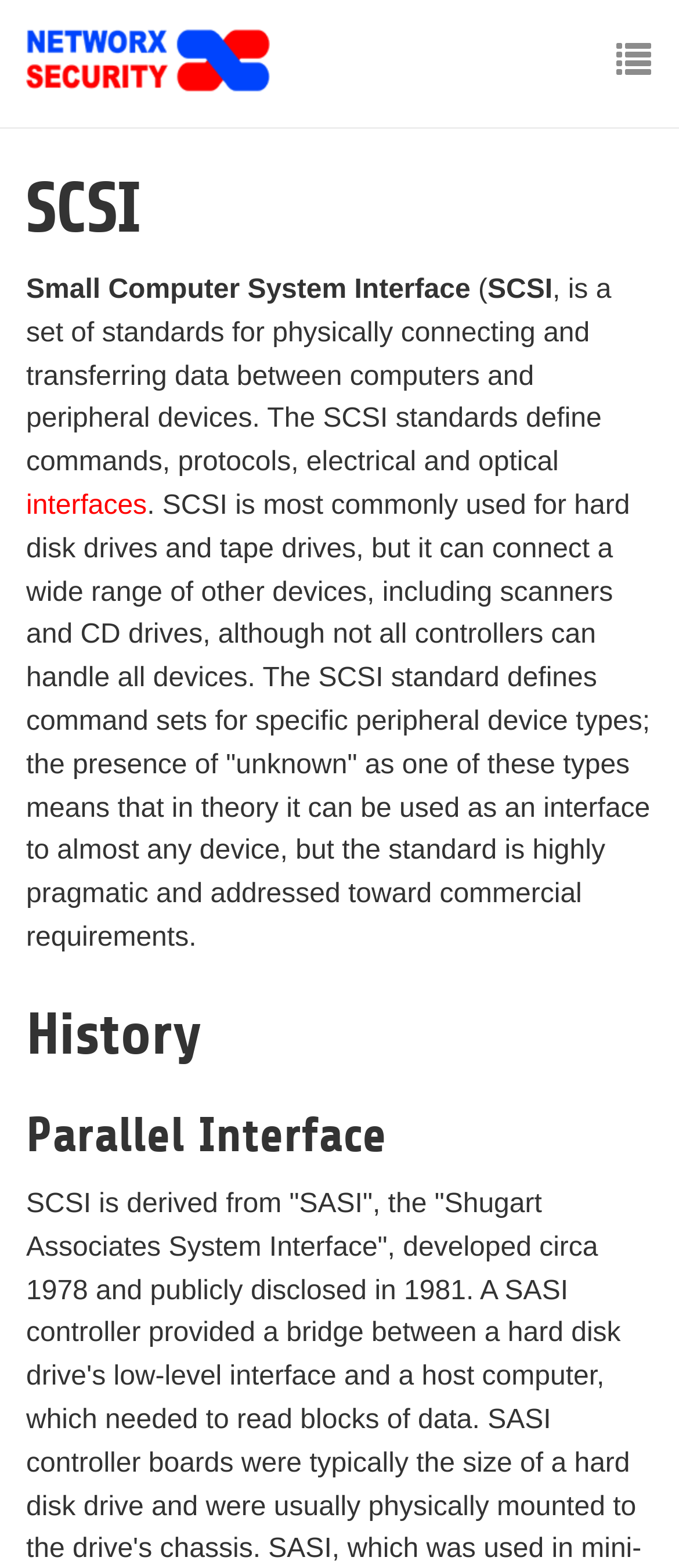What devices can SCSI connect?
Provide a detailed and extensive answer to the question.

I found the answer by reading the static text that describes SCSI, which mentions that it can connect a wide range of devices, including hard disk drives, tape drives, scanners, and CD drives.